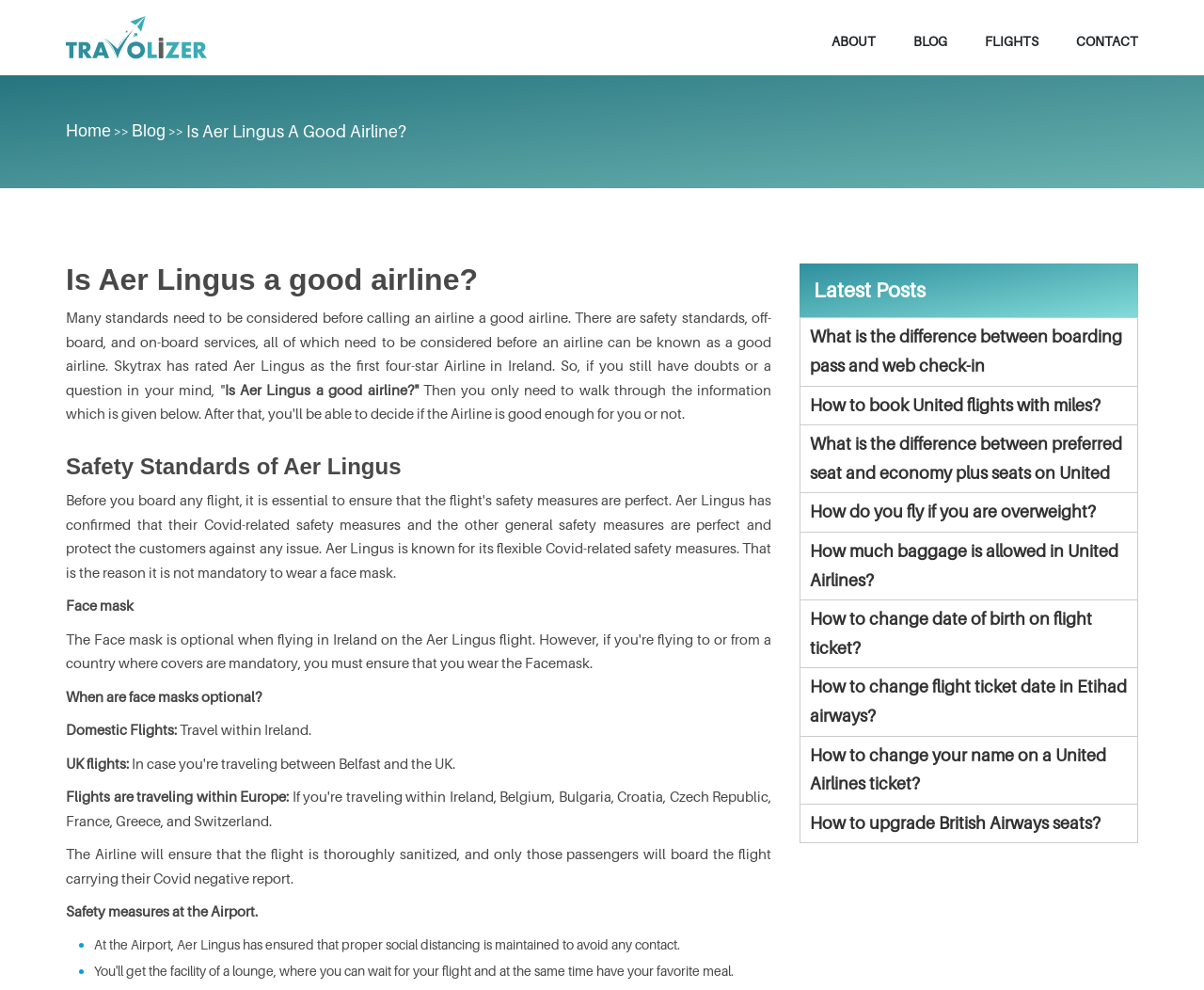Locate the bounding box coordinates of the element's region that should be clicked to carry out the following instruction: "Click on the 'CONTACT' link". The coordinates need to be four float numbers between 0 and 1, i.e., [left, top, right, bottom].

[0.894, 0.026, 0.945, 0.058]